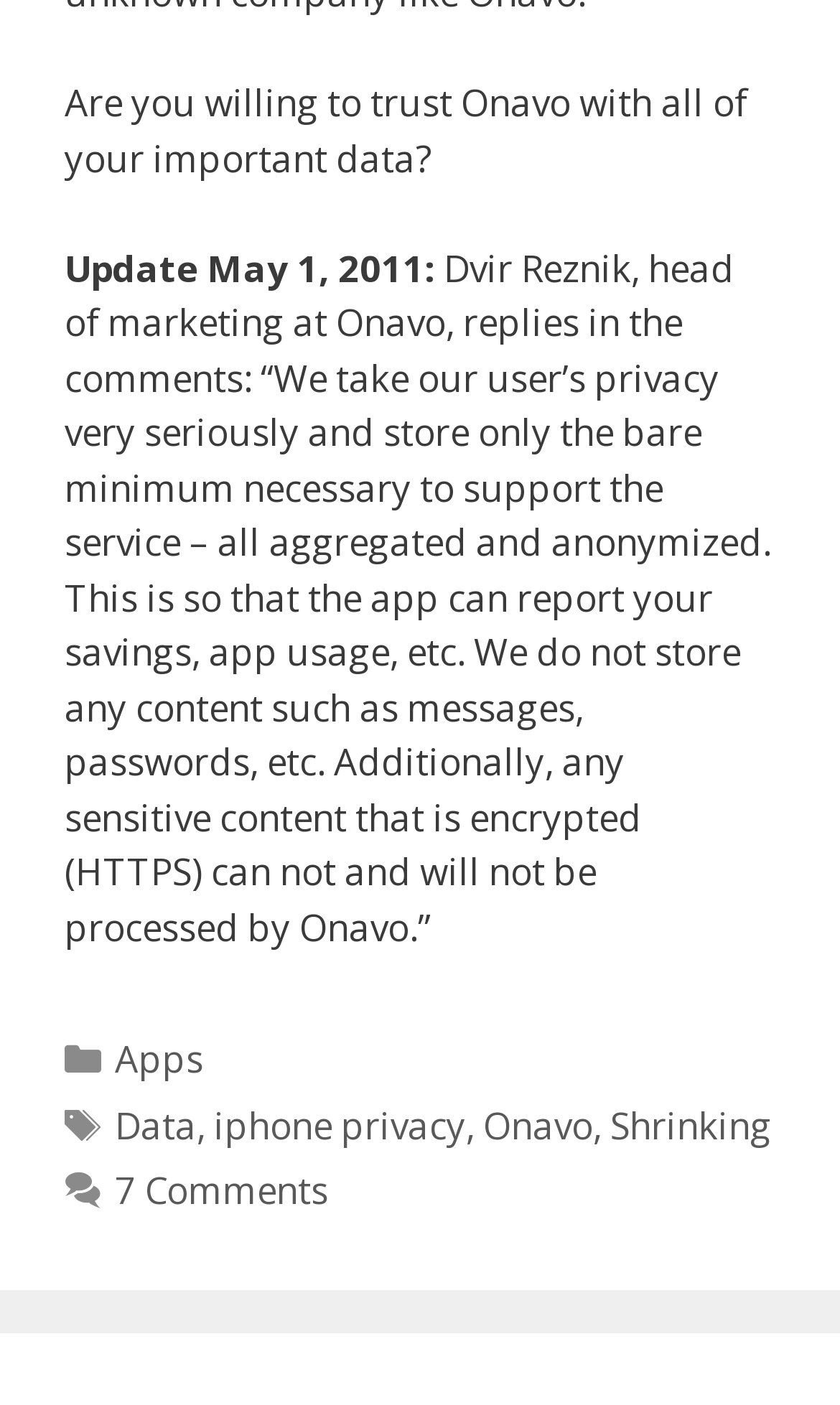Using the information shown in the image, answer the question with as much detail as possible: What type of content is not stored by Onavo?

According to the reply from Dvir Reznik, Onavo does not store 'messages, passwords, etc.', as indicated by the static text 'We do not store any content such as messages, passwords, etc.'.